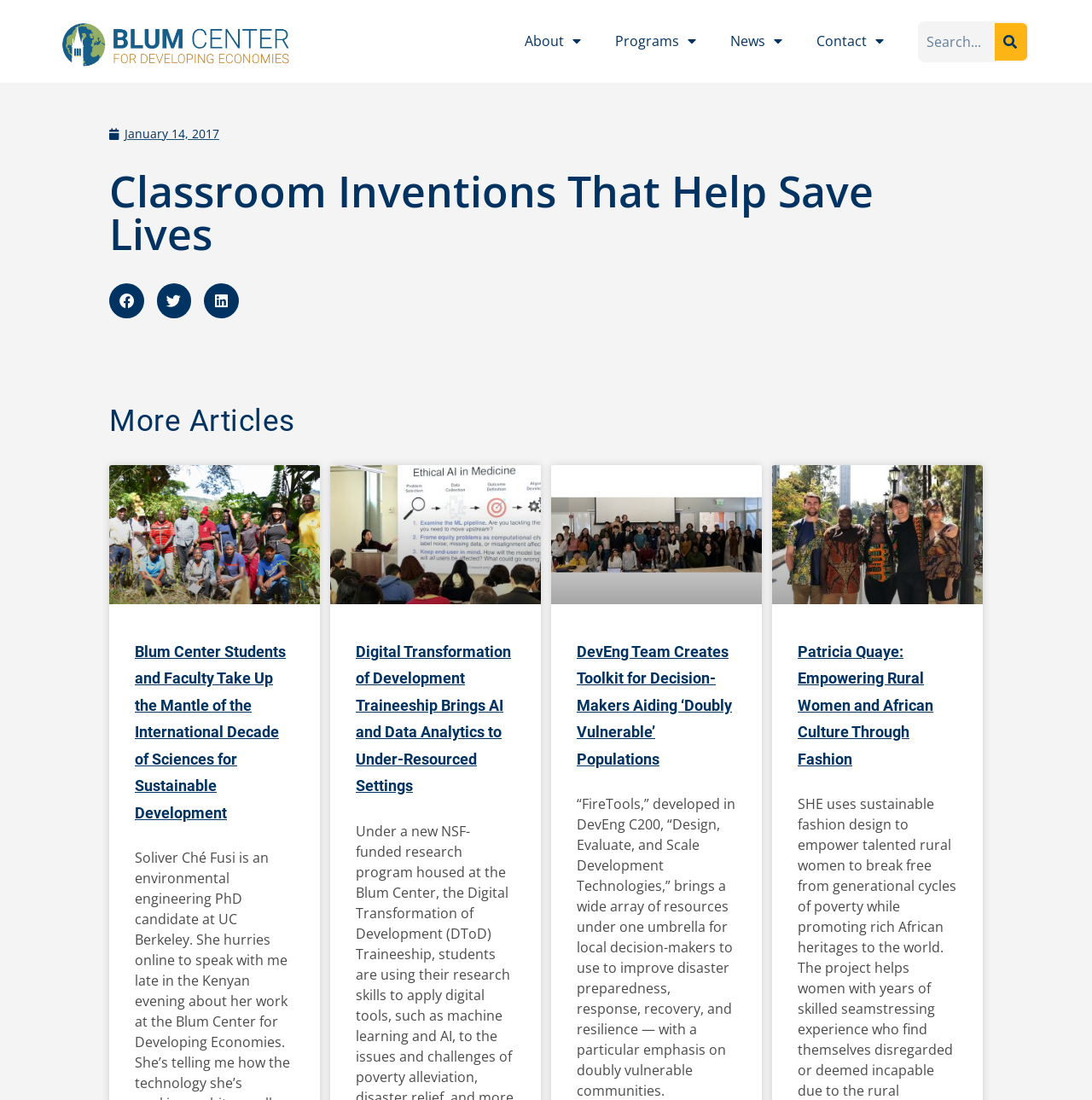Please indicate the bounding box coordinates of the element's region to be clicked to achieve the instruction: "View more articles". Provide the coordinates as four float numbers between 0 and 1, i.e., [left, top, right, bottom].

[0.1, 0.359, 1.0, 0.407]